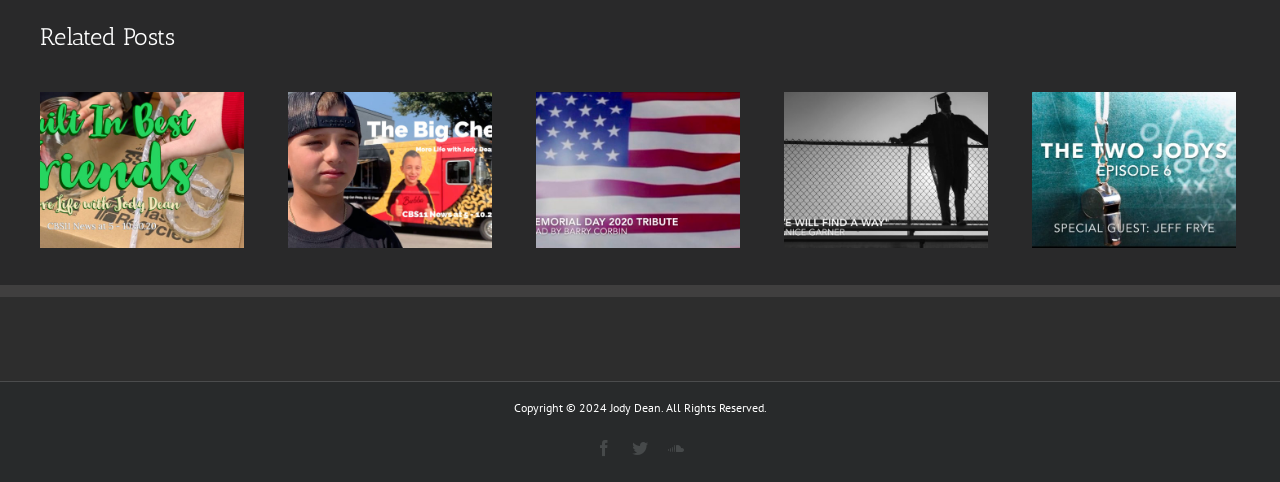Can you find the bounding box coordinates for the element to click on to achieve the instruction: "Listen to SoundCloud"?

[0.522, 0.912, 0.534, 0.945]